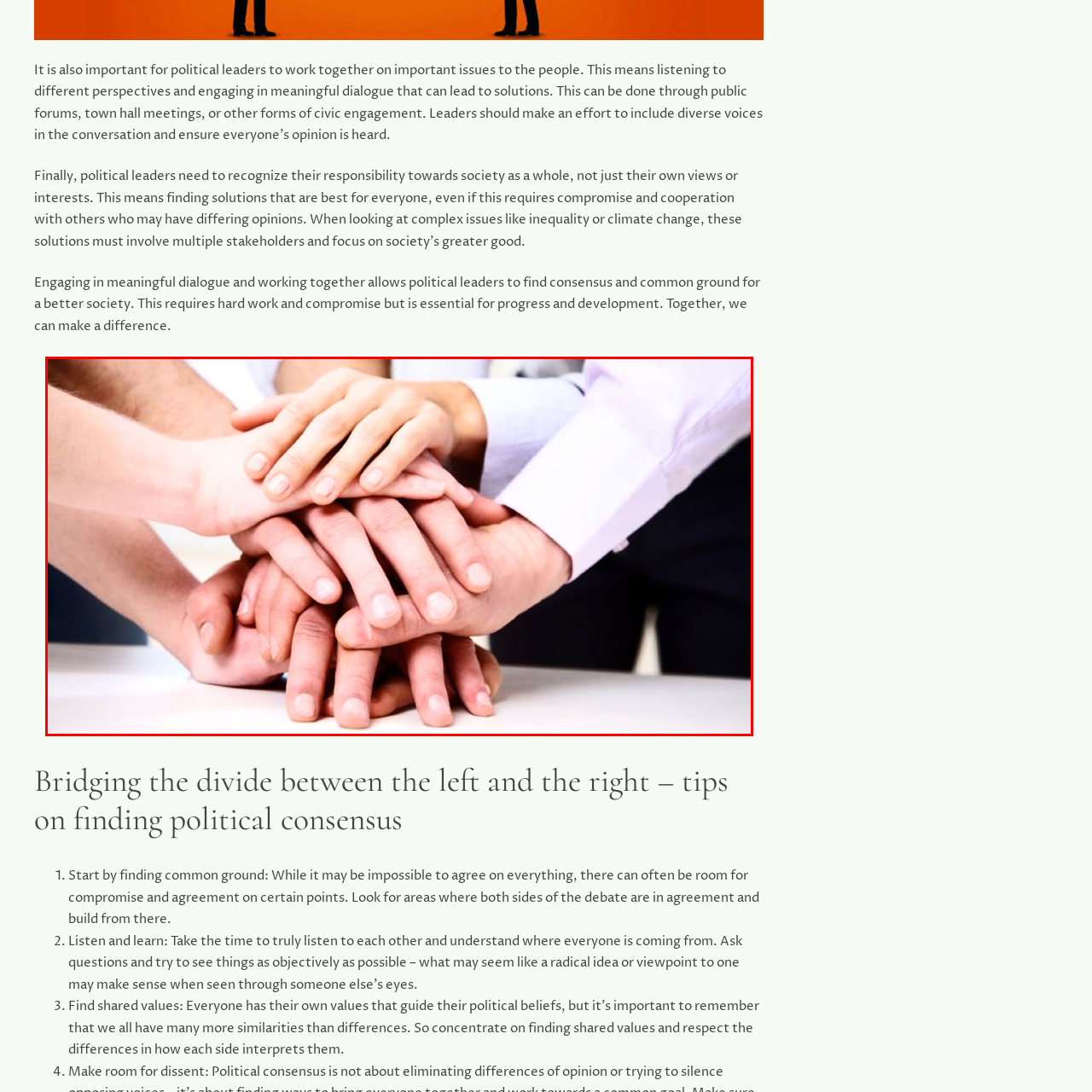Offer a comprehensive description of the image enclosed by the red box.

The image depicts a collaborative gesture, with multiple hands stacked together on a table, symbolizing unity and teamwork. This visual representation emphasizes the importance of political leaders working together collaboratively to address significant societal issues. As highlighted in the accompanying text, engaging in meaningful dialogue and recognizing diverse perspectives are crucial for achieving consensus and fostering cooperation among differing viewpoints. The image serves as a powerful reminder of the collective effort needed to bridge divides and enhance civic engagement, advocating for inclusivity and shared responsibility in the pursuit of solutions for the greater good.